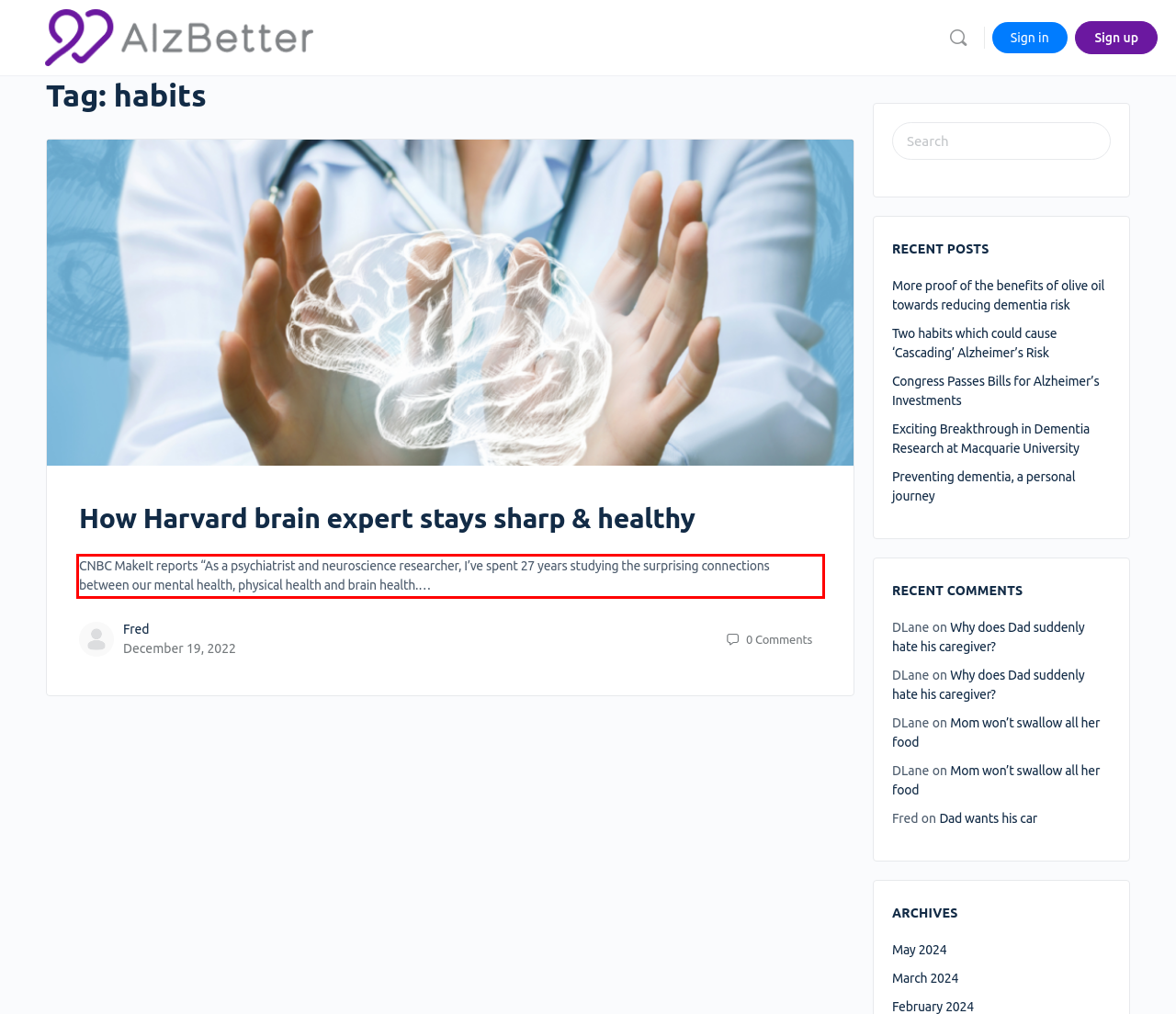The screenshot you have been given contains a UI element surrounded by a red rectangle. Use OCR to read and extract the text inside this red rectangle.

CNBC MakeIt reports “As a psychiatrist and neuroscience researcher, I’ve spent 27 years studying the surprising connections between our mental health, physical health and brain health.…